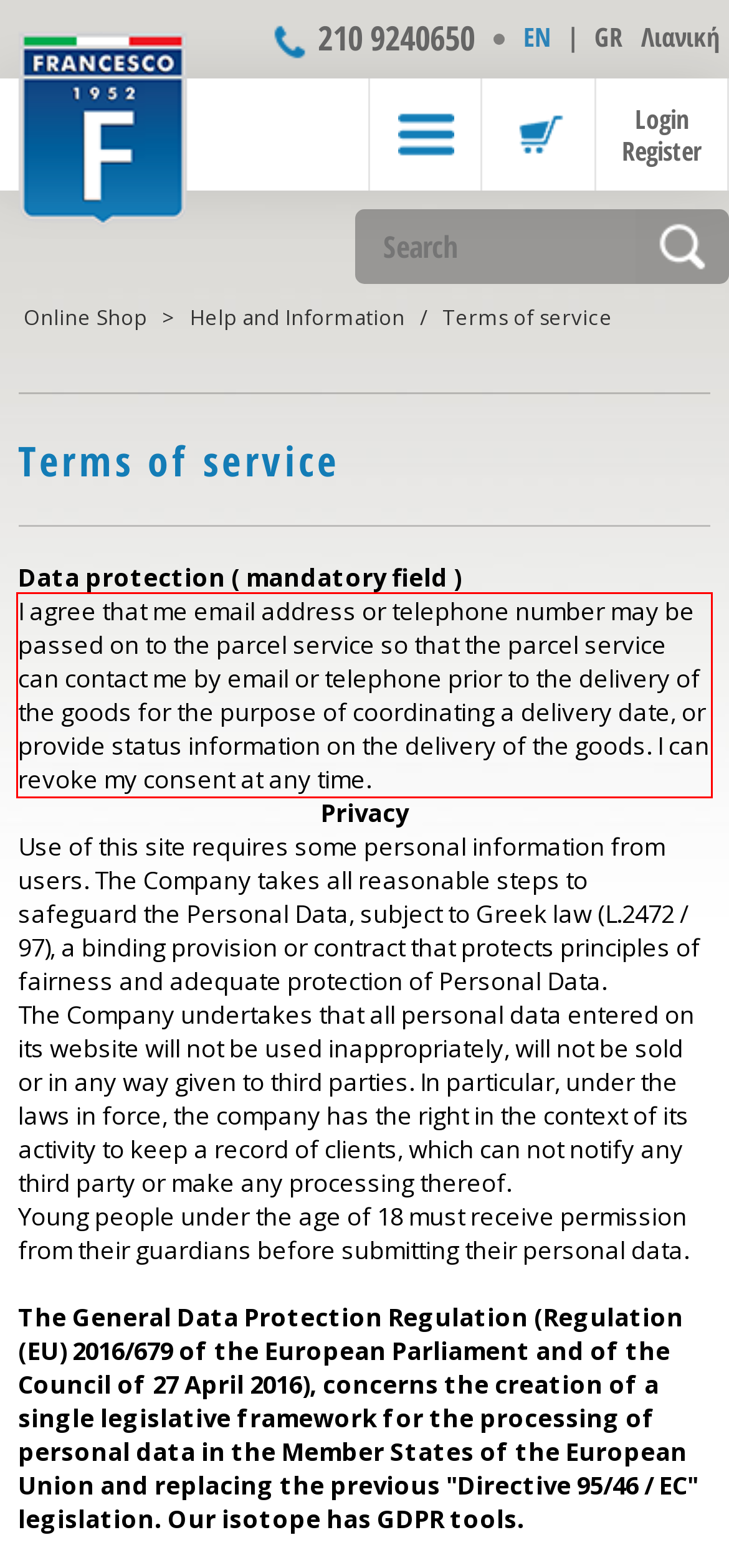You have a webpage screenshot with a red rectangle surrounding a UI element. Extract the text content from within this red bounding box.

I agree that me email address or telephone number may be passed on to the parcel service so that the parcel service can contact me by email or telephone prior to the delivery of the goods for the purpose of coordinating a delivery date, or provide status information on the delivery of the goods. I can revoke my consent at any time.